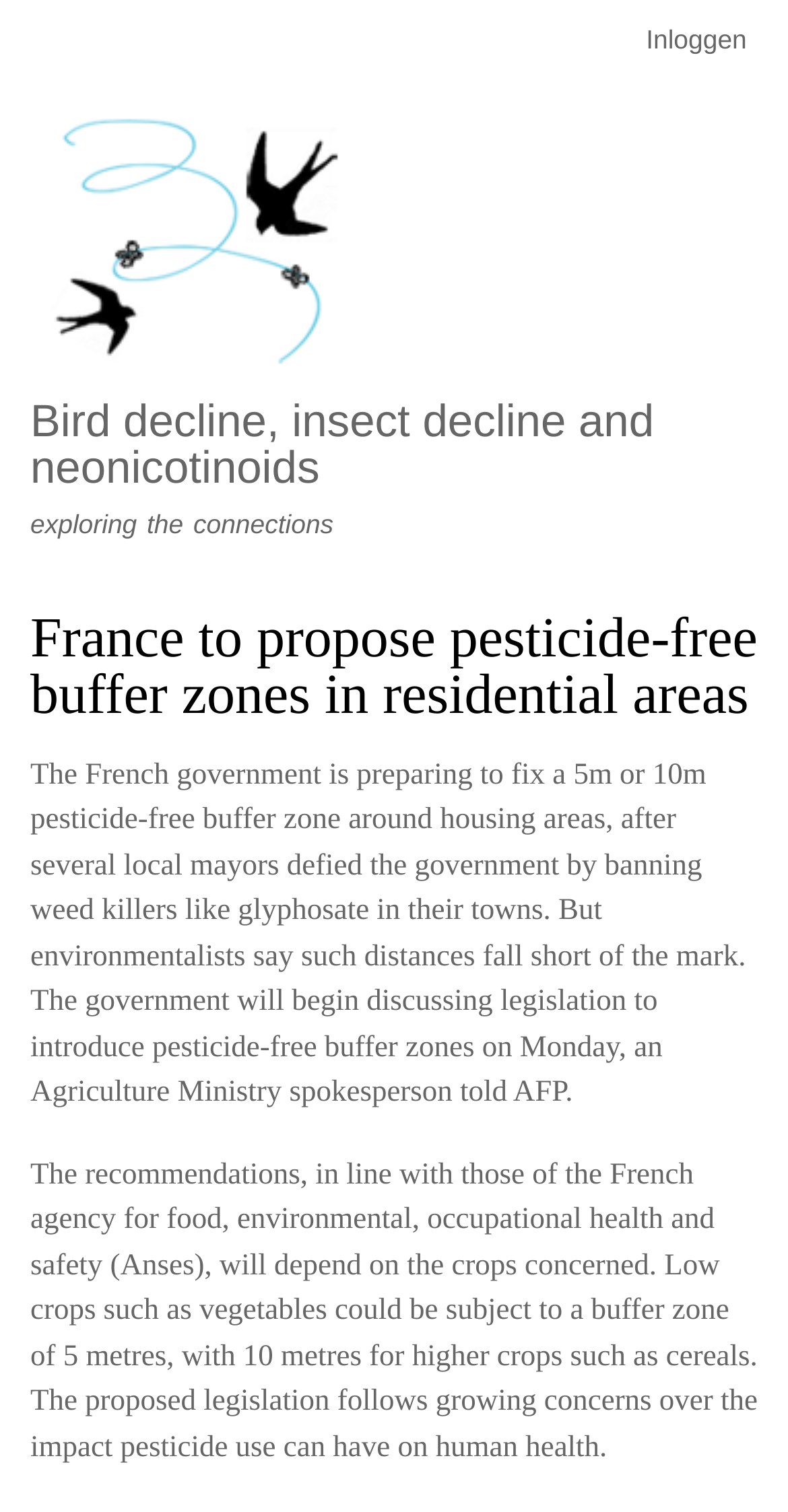Look at the image and give a detailed response to the following question: What is the name of the French agency mentioned in the article?

The name of the French agency mentioned in the article can be found in the text 'in line with those of the French agency for food, environmental, occupational health and safety (Anses)...' which is a part of the article content.